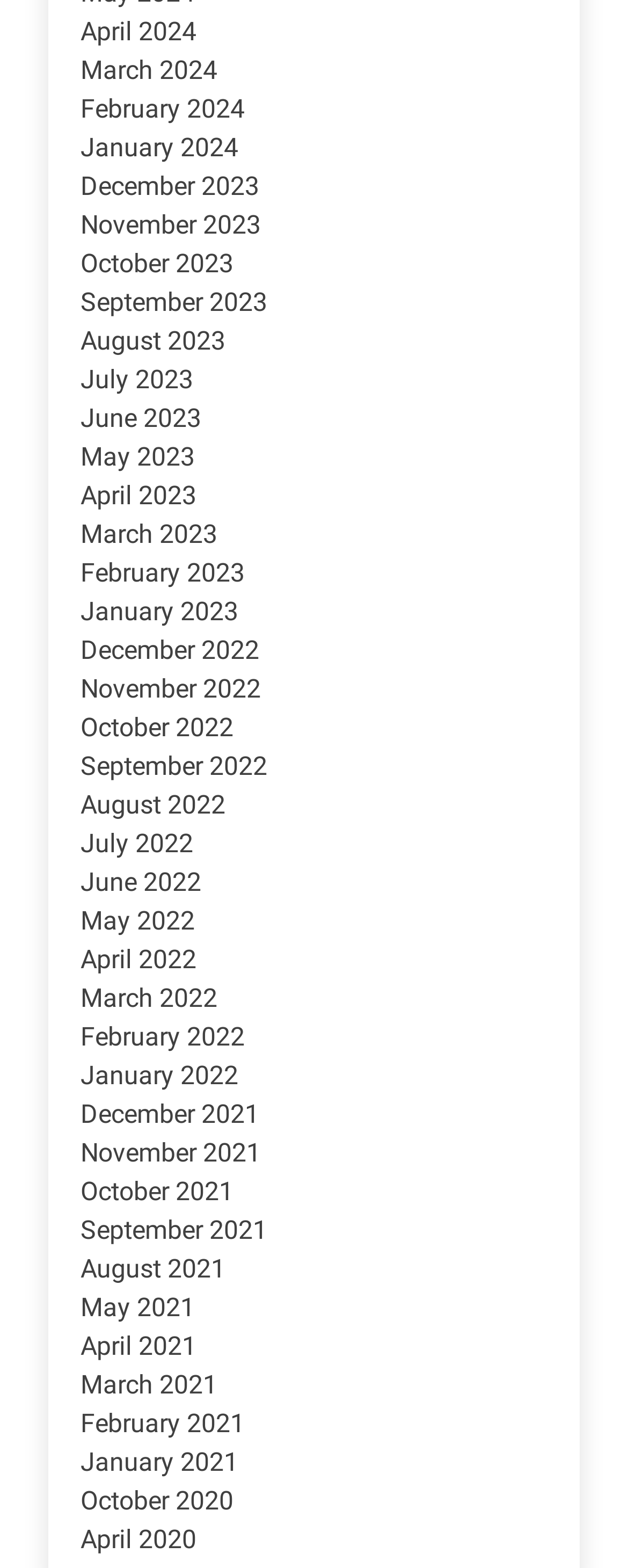Please reply to the following question with a single word or a short phrase:
Are there any months listed in 2021 before May?

Yes